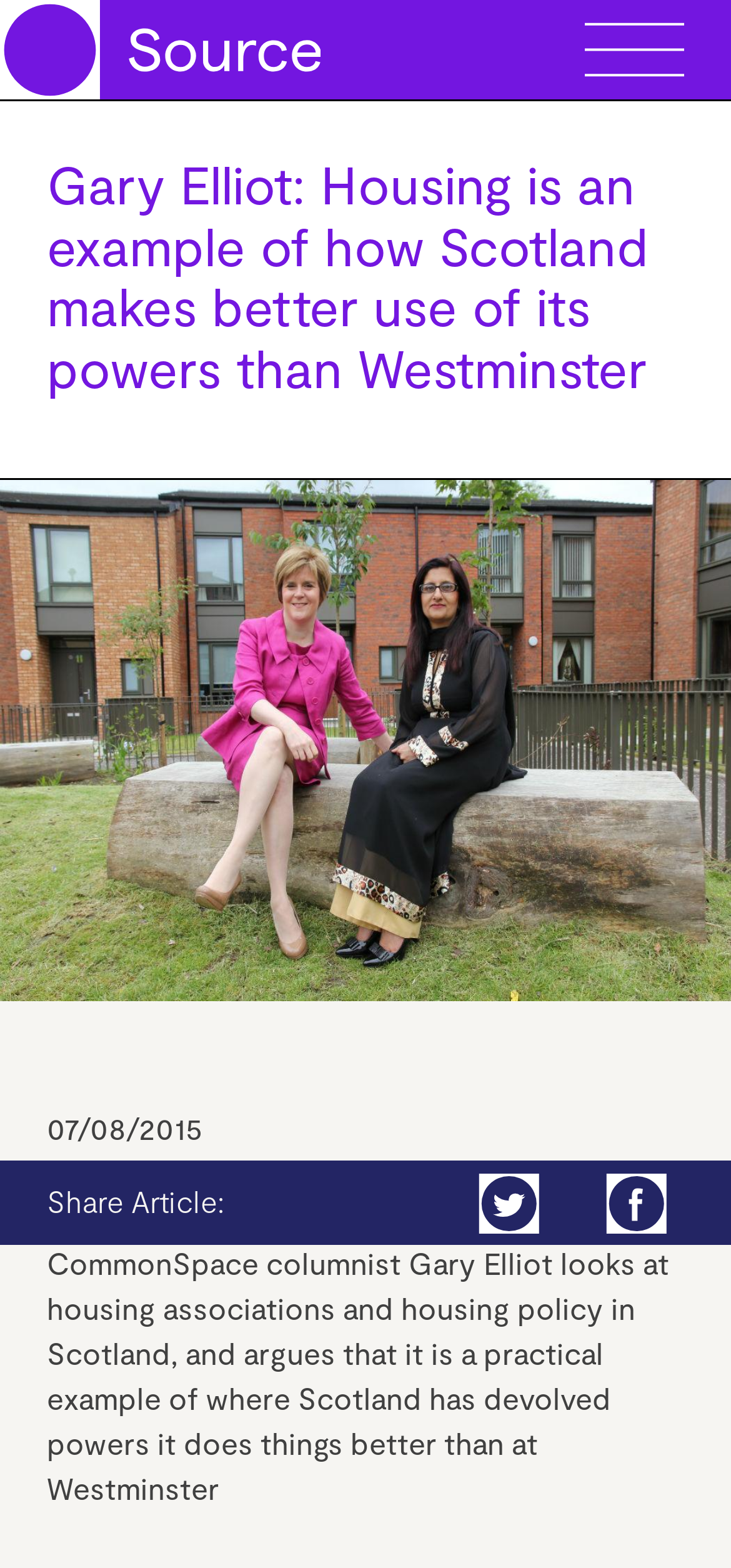Calculate the bounding box coordinates of the UI element given the description: "Support Team".

None